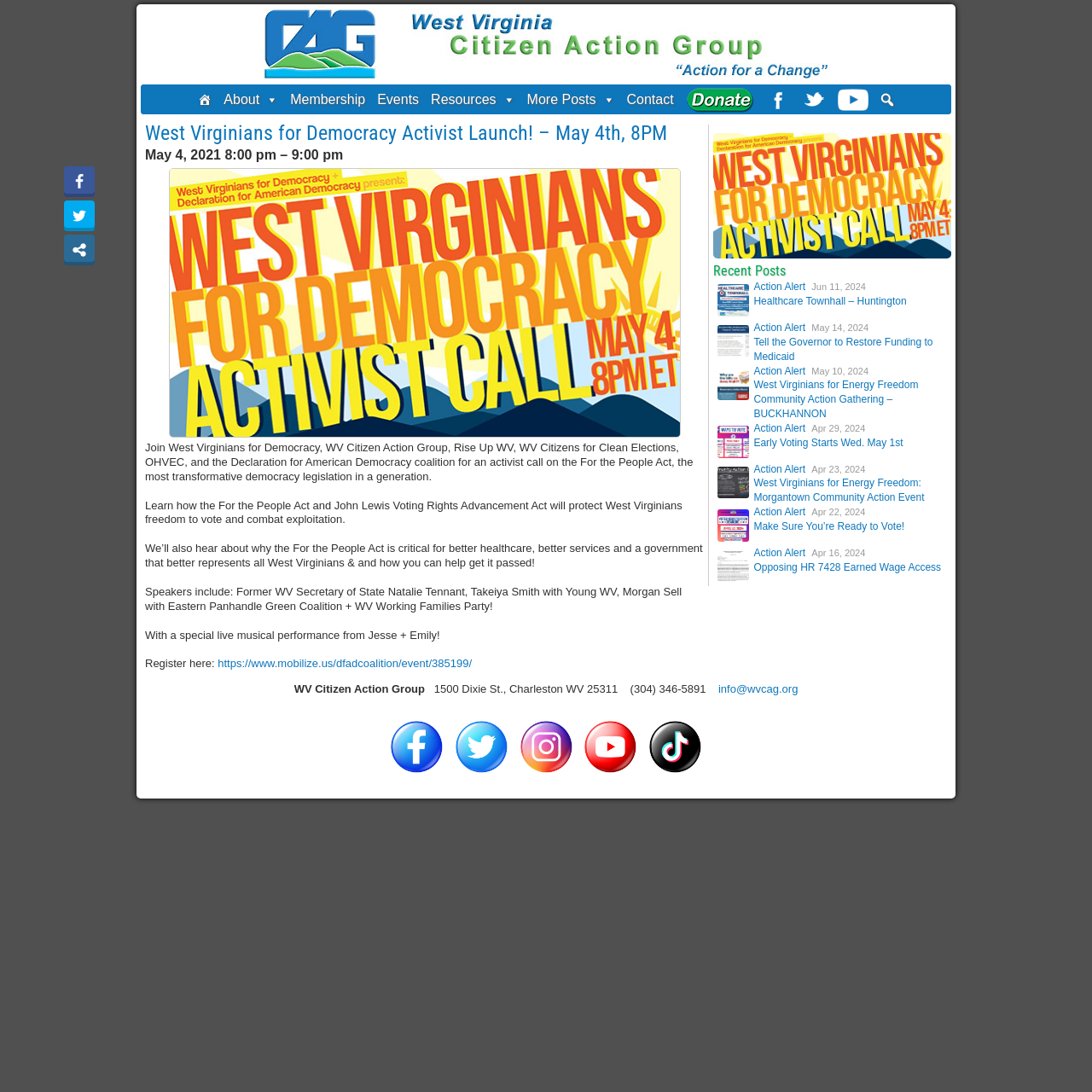What is the purpose of the For the People Act?
Please give a well-detailed answer to the question.

I found the answer by reading the text in the main article section, which explains the purpose of the For the People Act.